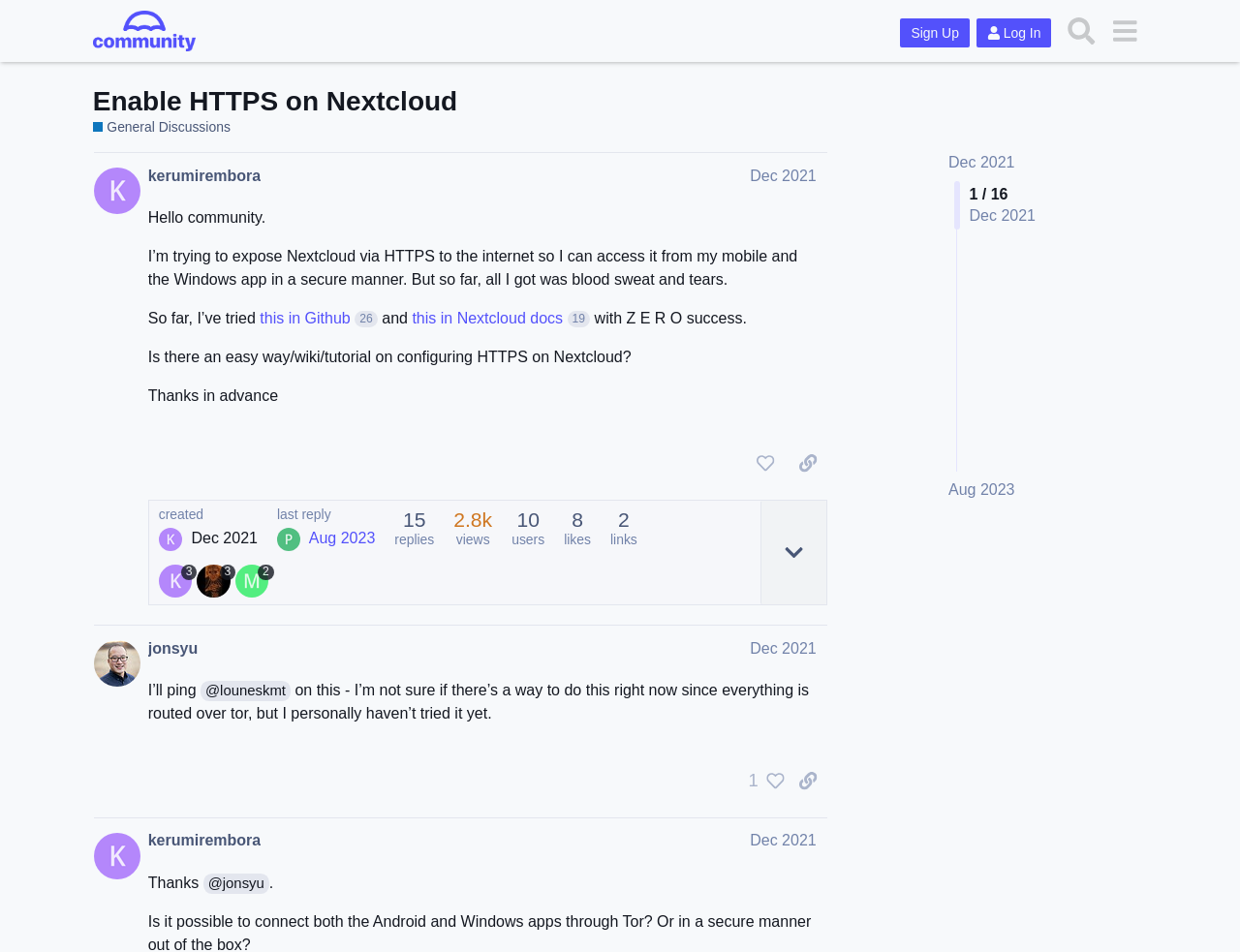Utilize the information from the image to answer the question in detail:
What is the date of the last reply?

The date of the last reply can be found at the bottom of the first post, where it says 'last reply Aug 2023'.